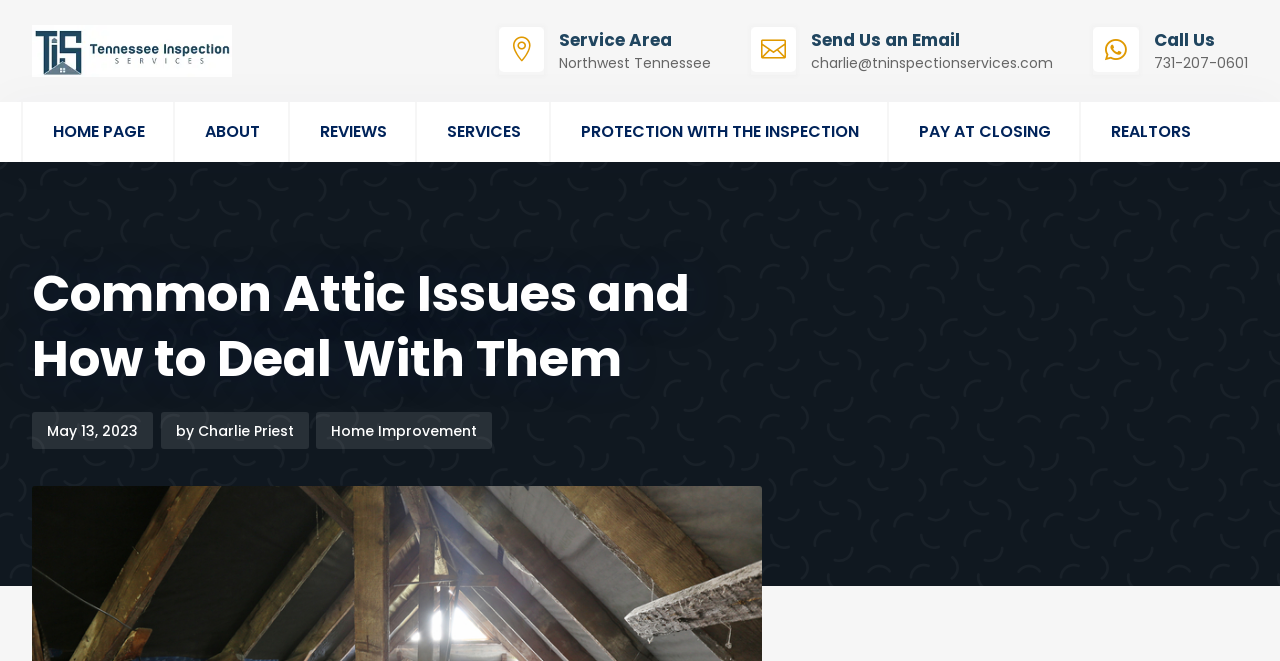Identify the headline of the webpage and generate its text content.

Common Attic Issues and How to Deal With Them